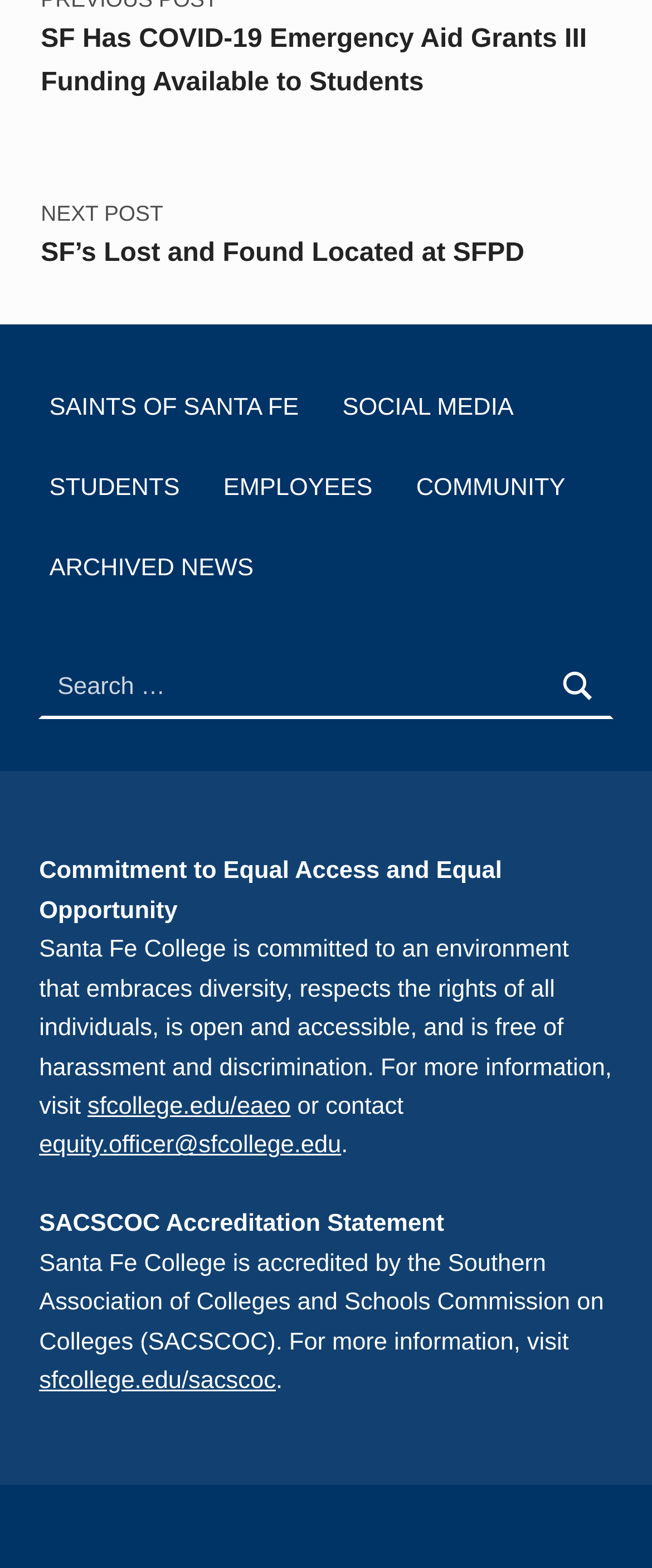Using the given element description, provide the bounding box coordinates (top-left x, top-left y, bottom-right x, bottom-right y) for the corresponding UI element in the screenshot: Saints of Santa Fe

[0.06, 0.239, 0.474, 0.279]